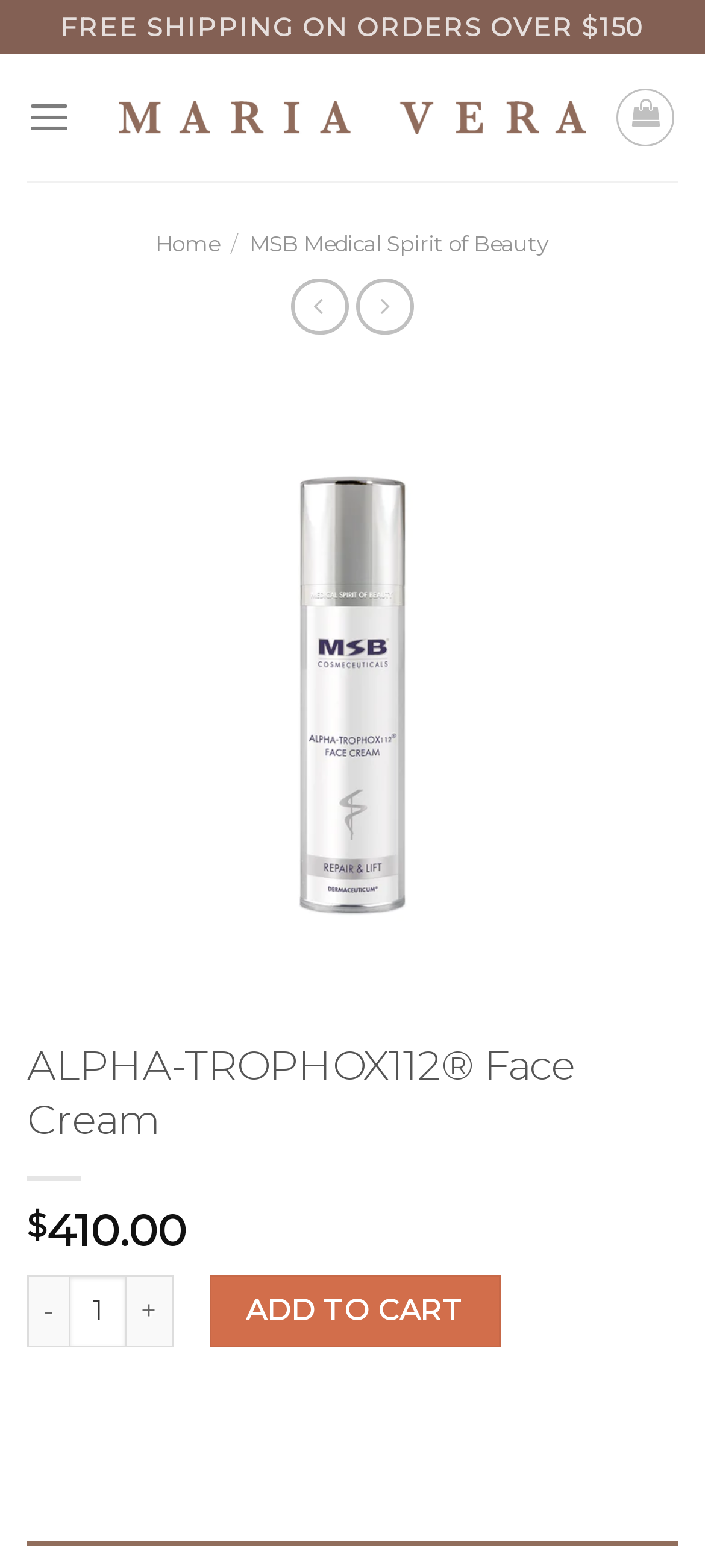Please identify the bounding box coordinates of the element that needs to be clicked to perform the following instruction: "Click on the '-' button".

[0.038, 0.813, 0.097, 0.859]